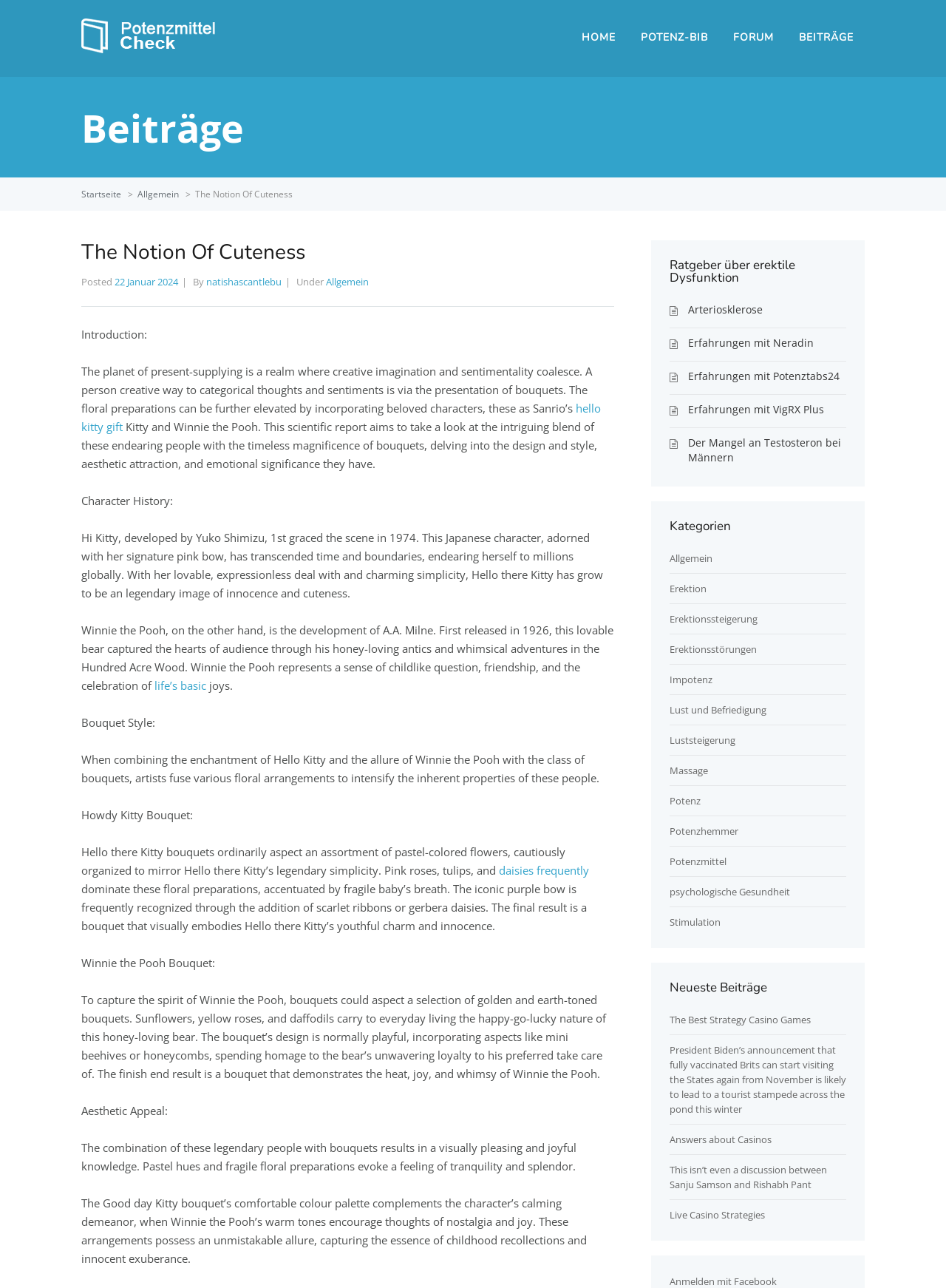Please give a short response to the question using one word or a phrase:
How many links are there under the 'Kategorien' heading?

11